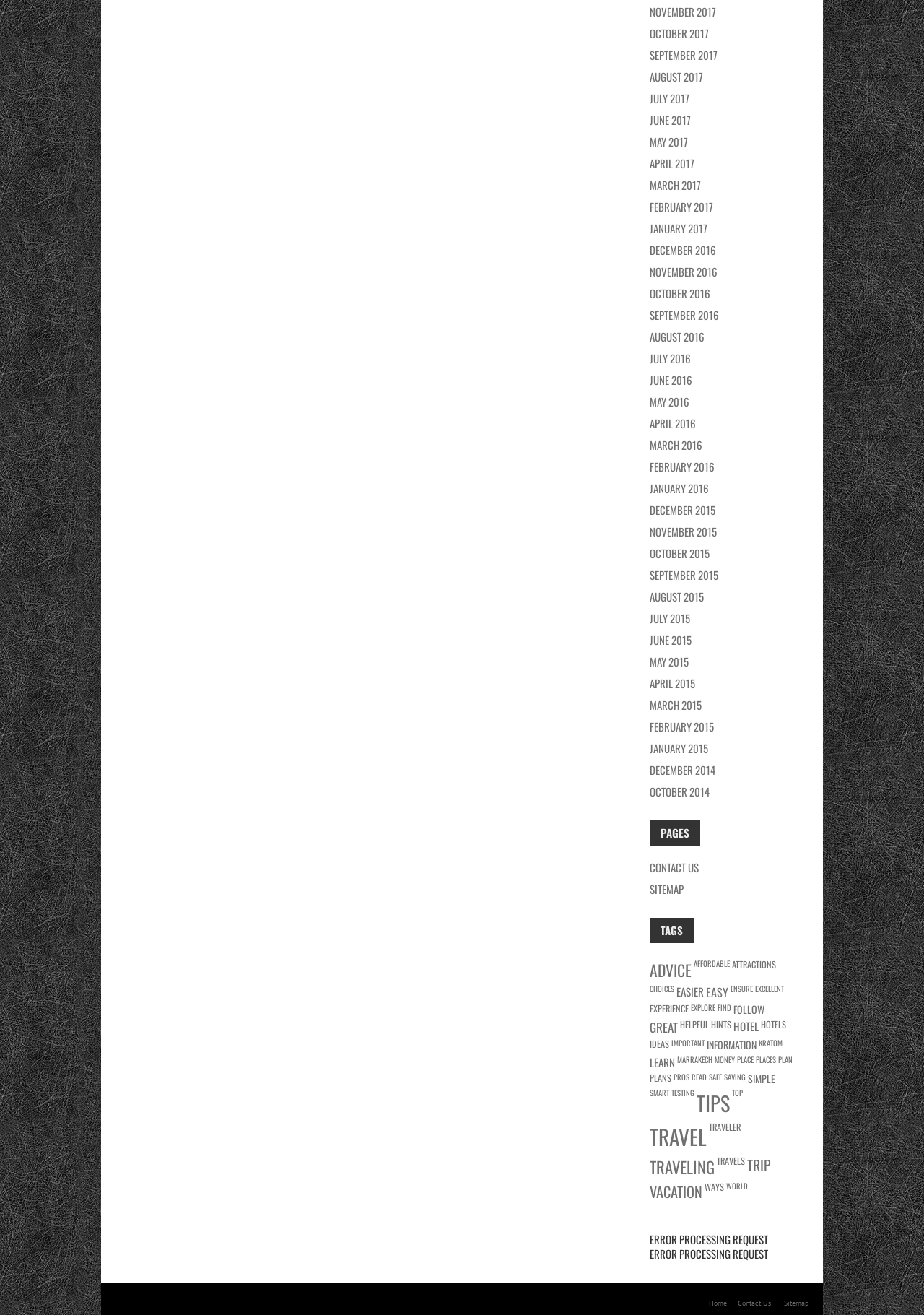Please use the details from the image to answer the following question comprehensively:
What is the earliest month listed?

I looked at the list of links on the webpage and found that the earliest month listed is DECEMBER 2014, which is located at the bottom of the list.